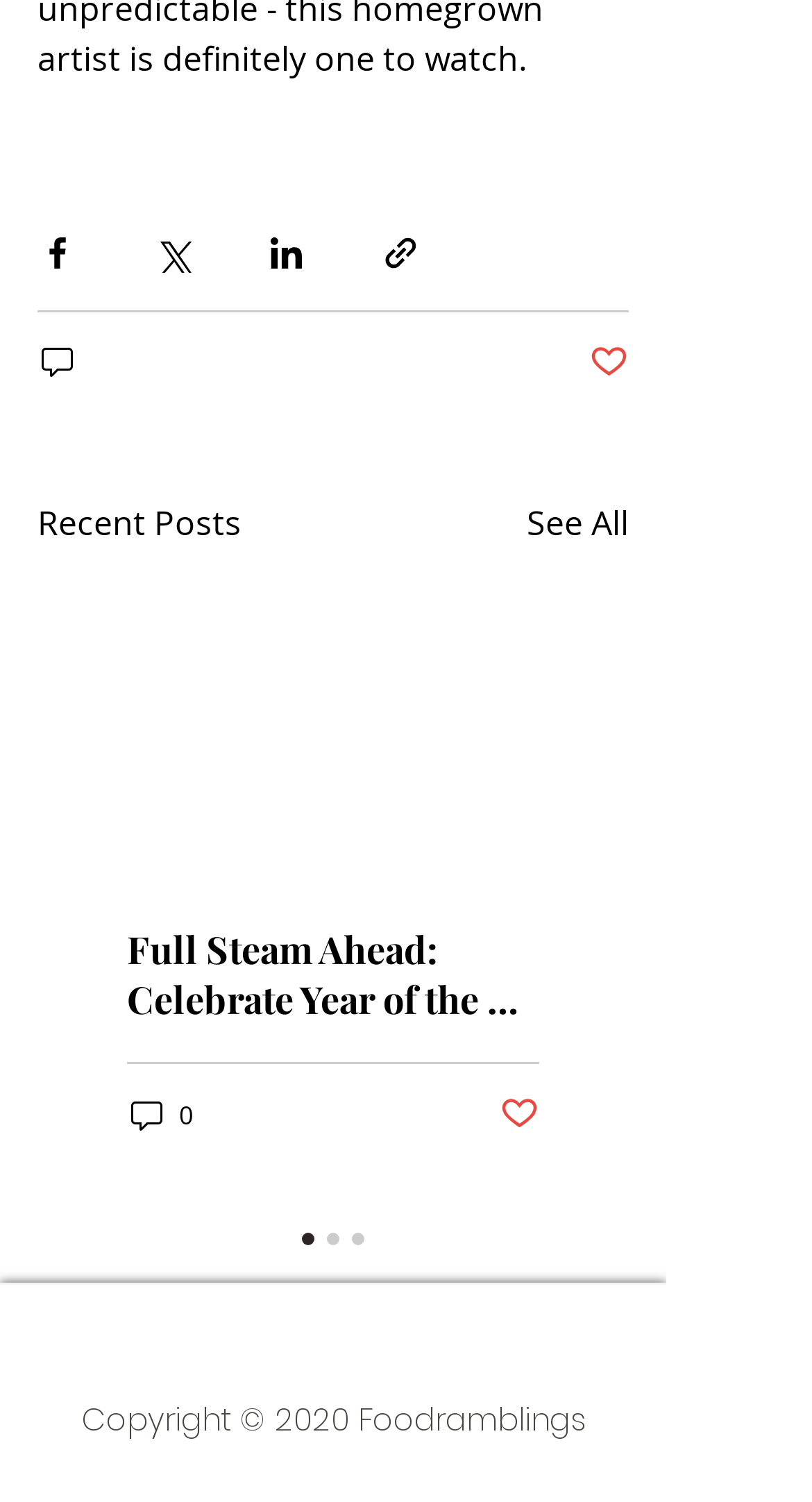Determine the bounding box coordinates of the UI element that matches the following description: "See All". The coordinates should be four float numbers between 0 and 1 in the format [left, top, right, bottom].

[0.649, 0.331, 0.774, 0.364]